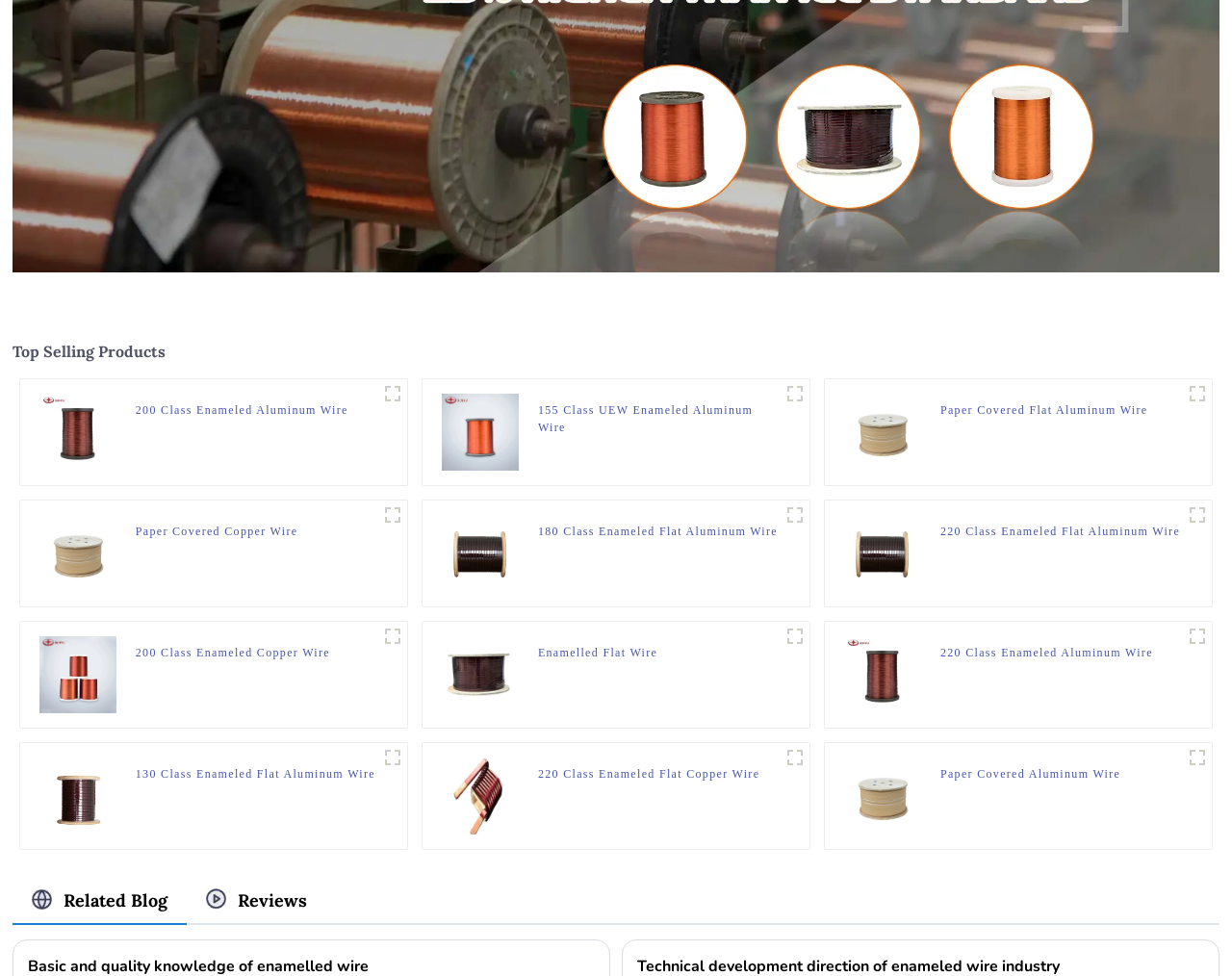Identify the bounding box coordinates for the element you need to click to achieve the following task: "Discover films about 'witches'". Provide the bounding box coordinates as four float numbers between 0 and 1, in the form [left, top, right, bottom].

None